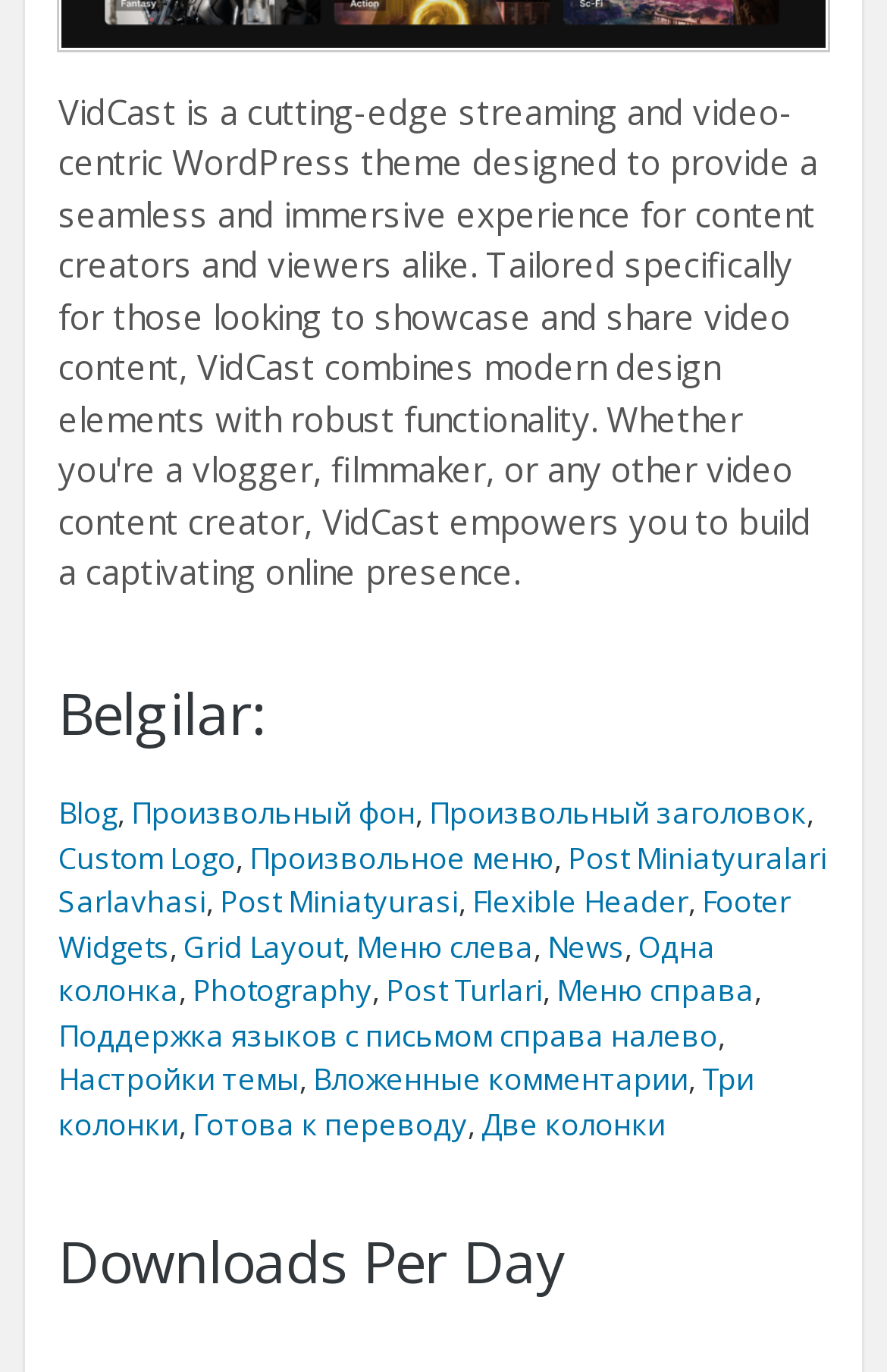Identify the bounding box coordinates of the region that should be clicked to execute the following instruction: "Click on Blog".

[0.066, 0.577, 0.133, 0.607]